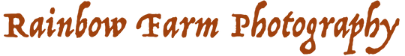Provide an in-depth description of the image.

The image features the logo of "Rainbow Farm Photography," elegantly presented in a stylized font that combines artistic flair with a warm, inviting color palette. This logo sets the creative tone for the business, which specializes in photography services, particularly aimed at capturing charming moments and scenic beauty. The text is prominently displayed, enhancing brand recognition and reflecting the artistic ethos of the photography studio. This branding is vital for attracting clients looking for unique and memorable photography experiences, especially for occasions like Valentine’s Day.